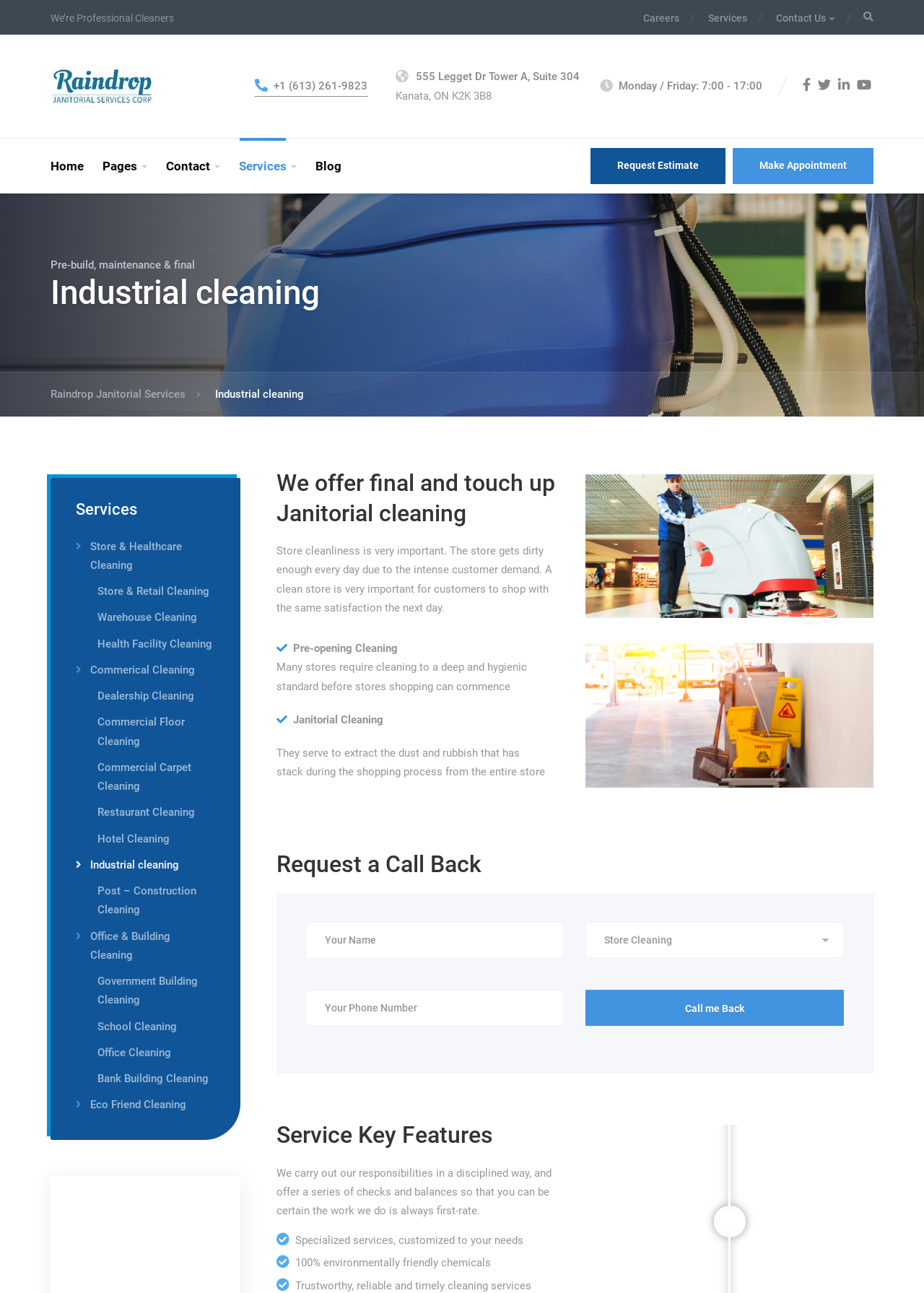Specify the bounding box coordinates of the area to click in order to follow the given instruction: "Click on the 'Request Estimate' link."

[0.639, 0.114, 0.785, 0.142]